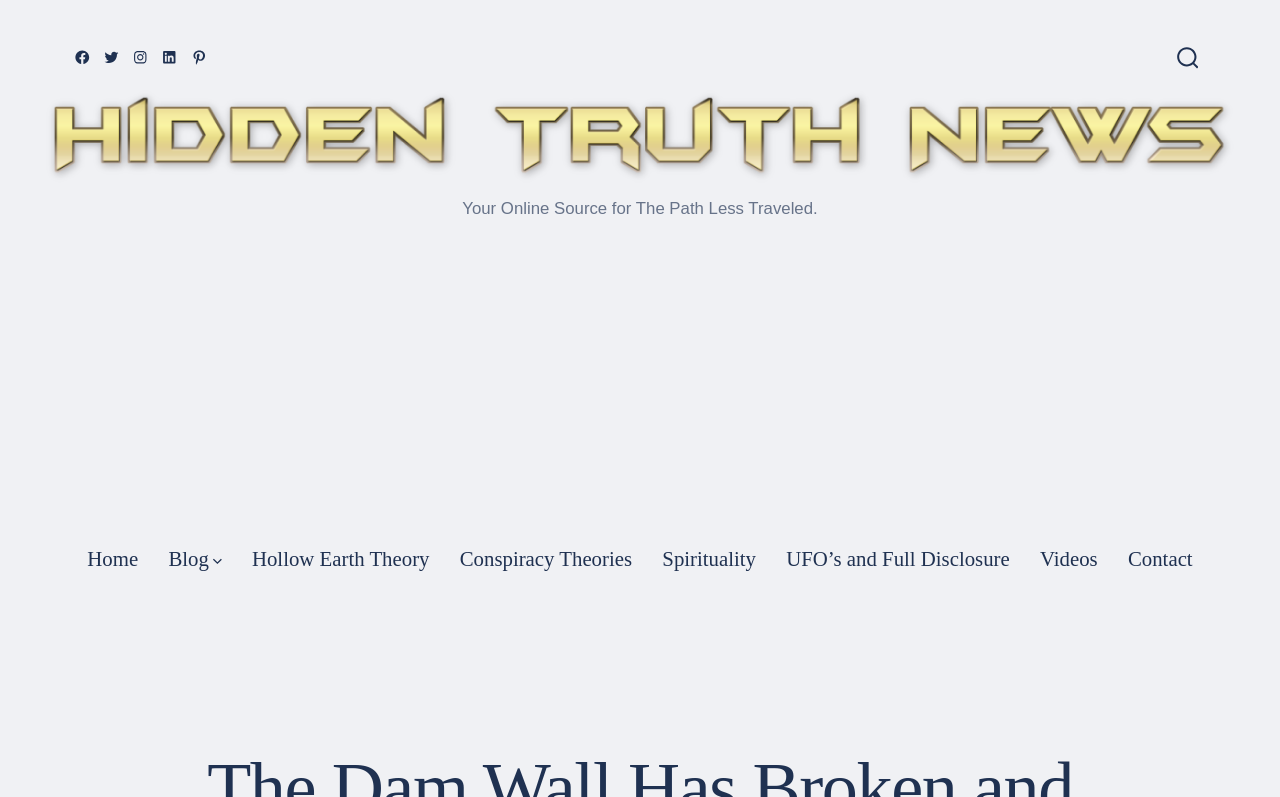Identify the bounding box coordinates for the UI element described by the following text: "UFO’s and Full Disclosure". Provide the coordinates as four float numbers between 0 and 1, in the format [left, top, right, bottom].

[0.614, 0.677, 0.789, 0.726]